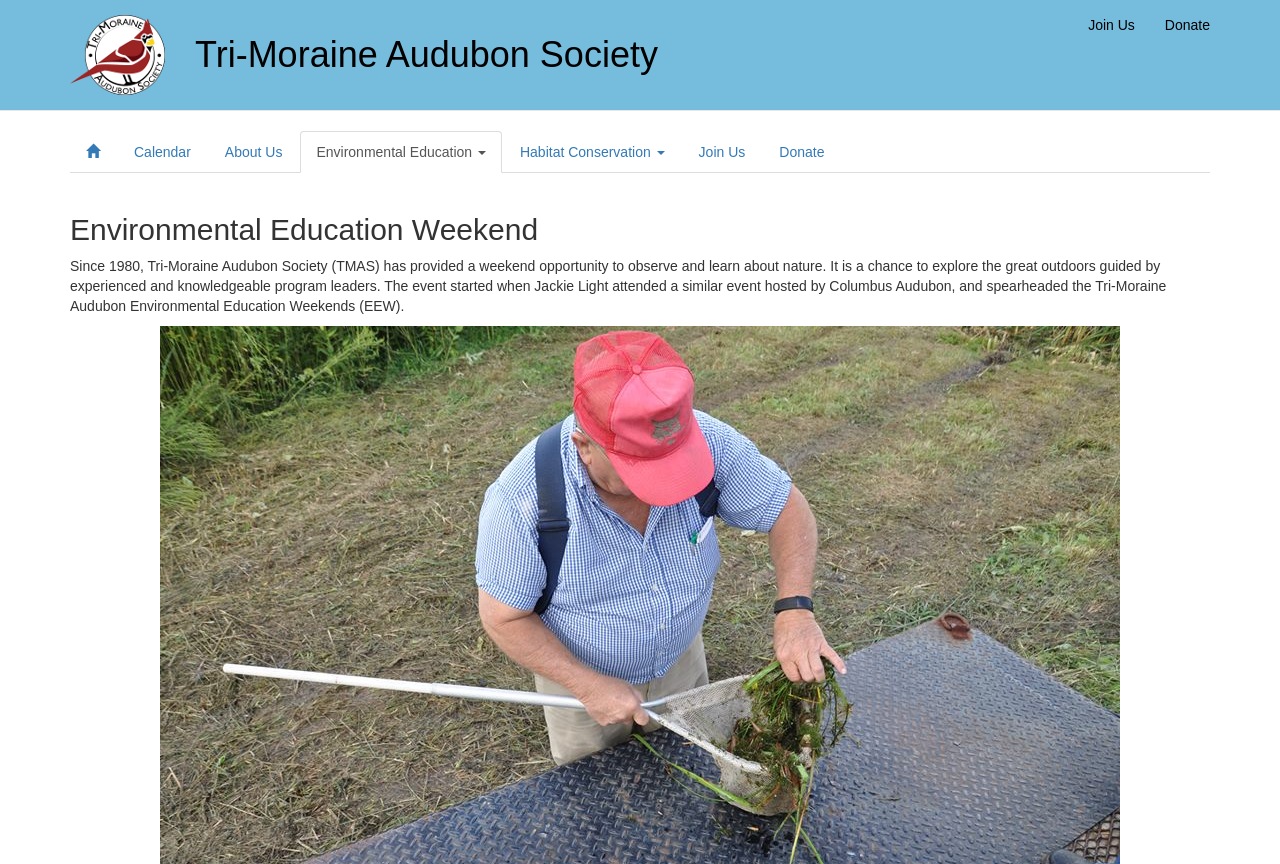Identify the bounding box coordinates of the clickable section necessary to follow the following instruction: "Explore Environmental Education". The coordinates should be presented as four float numbers from 0 to 1, i.e., [left, top, right, bottom].

[0.235, 0.152, 0.392, 0.2]